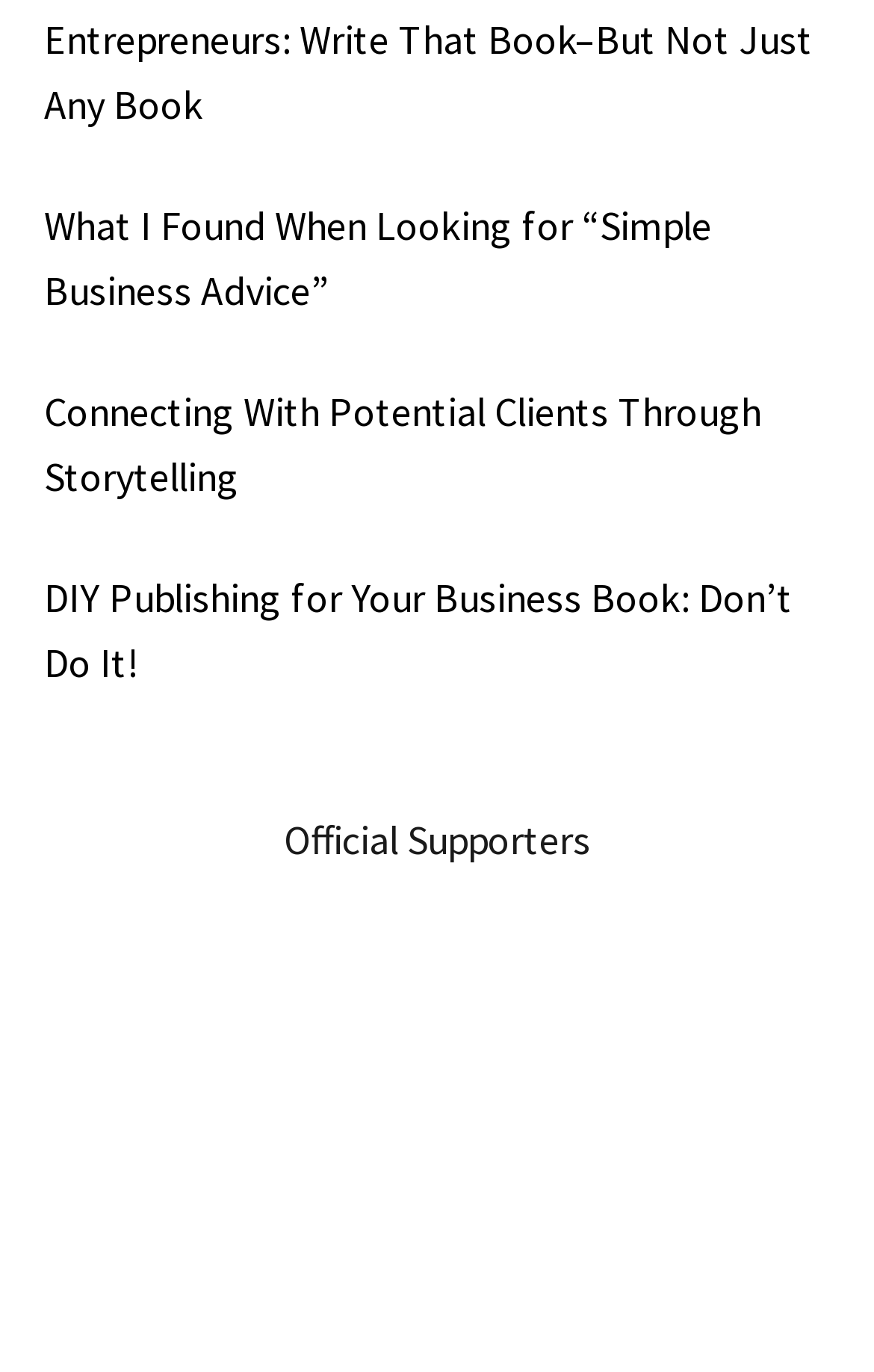What is the text of the first link on the webpage?
Based on the screenshot, answer the question with a single word or phrase.

Entrepreneurs: Write That Book–But Not Just Any Book